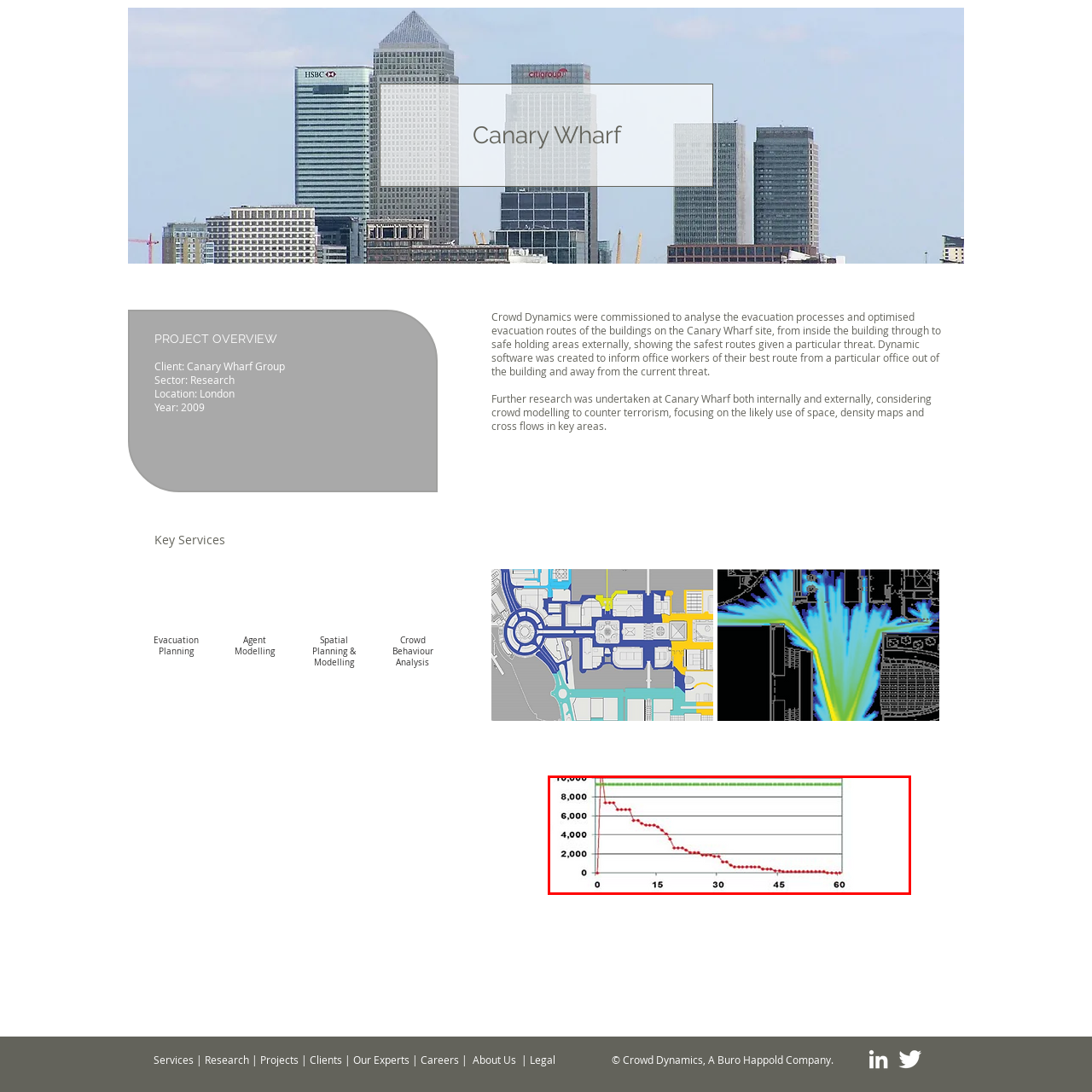What does the green highlighted area at the top represent?
View the image highlighted by the red bounding box and provide your answer in a single word or a brief phrase.

A threshold or reference point